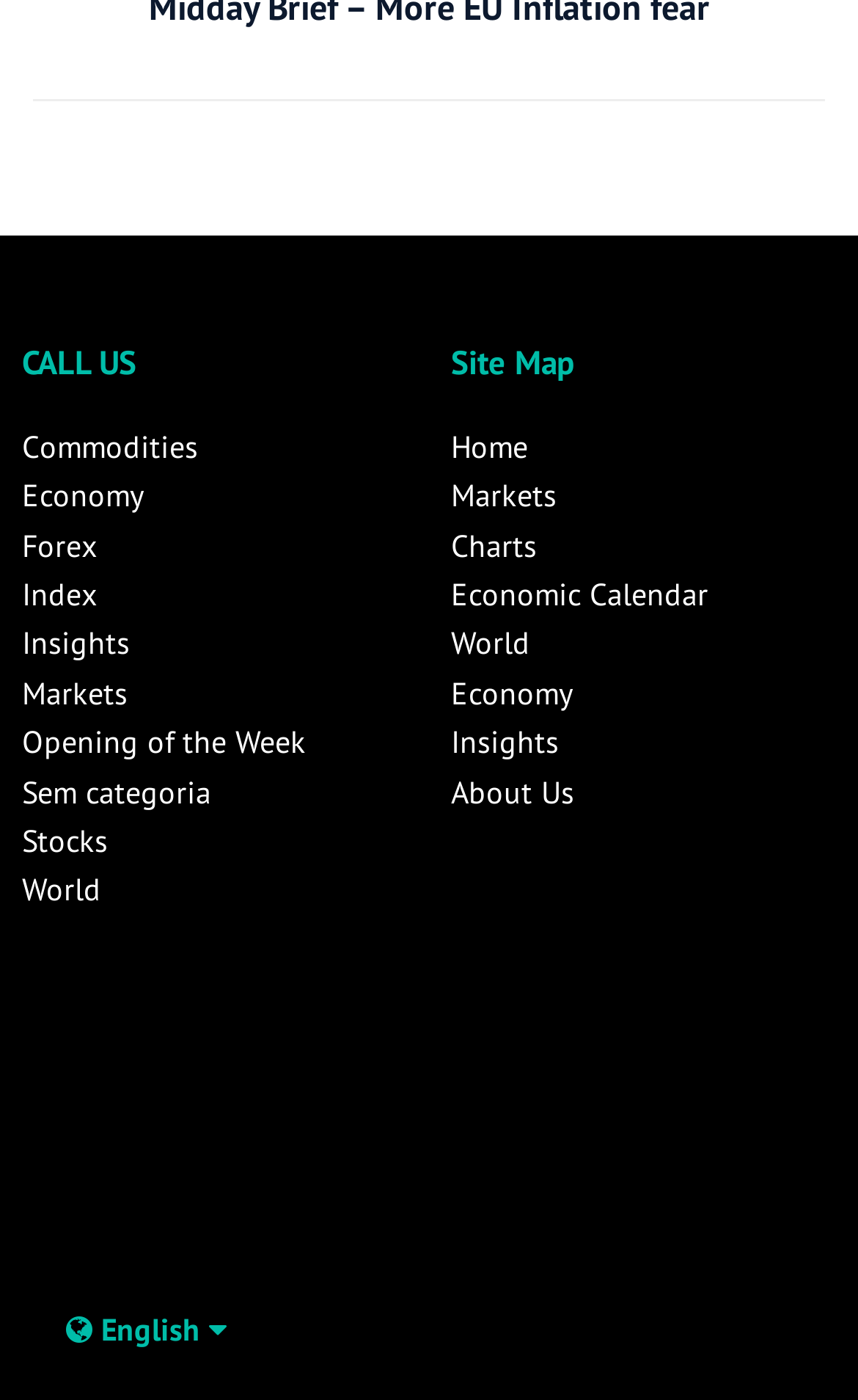Can you provide the bounding box coordinates for the element that should be clicked to implement the instruction: "Click on the 'Markets' link"?

[0.026, 0.481, 0.149, 0.509]